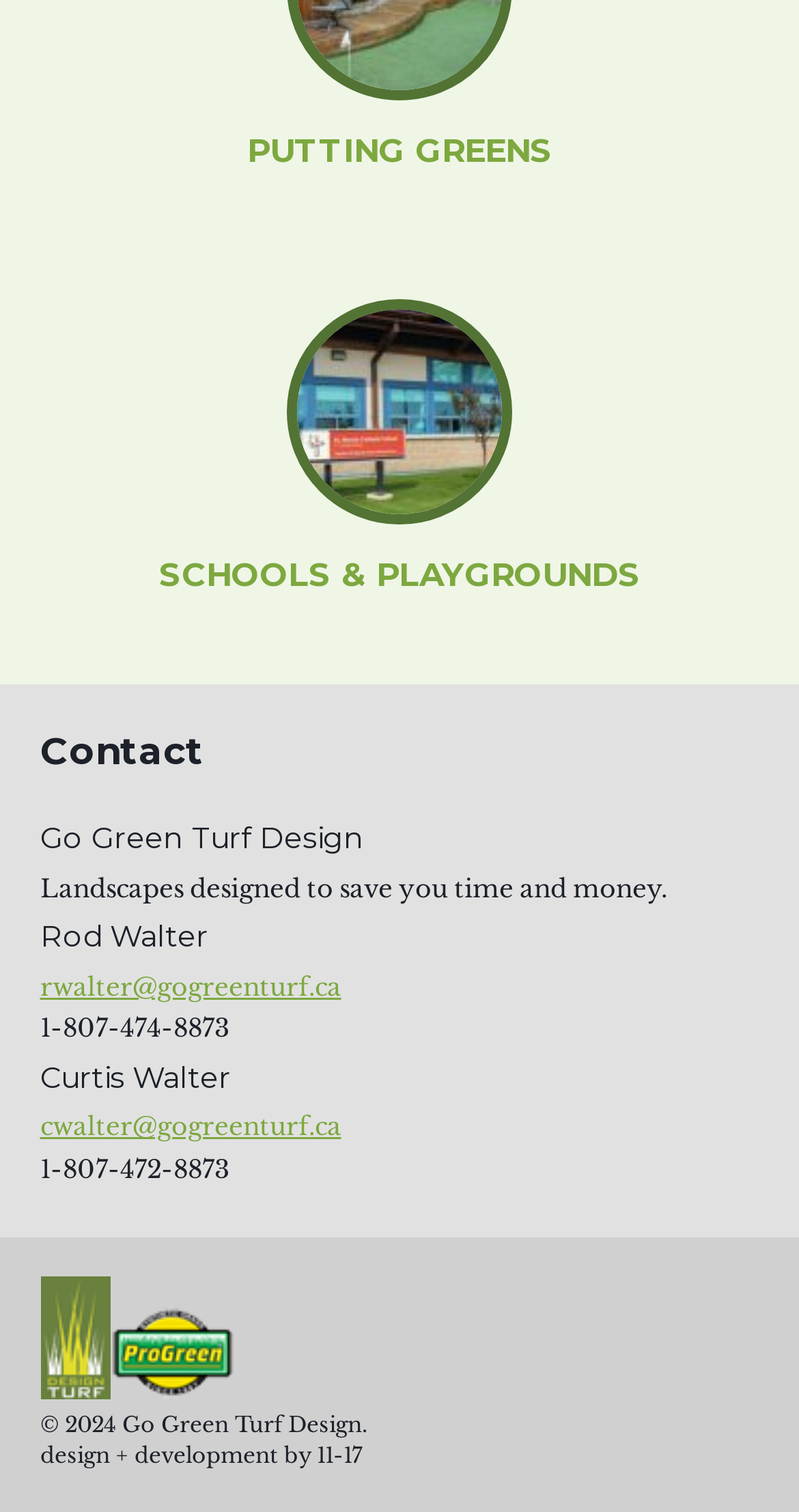What is the company name?
Look at the image and respond with a one-word or short phrase answer.

Go Green Turf Design